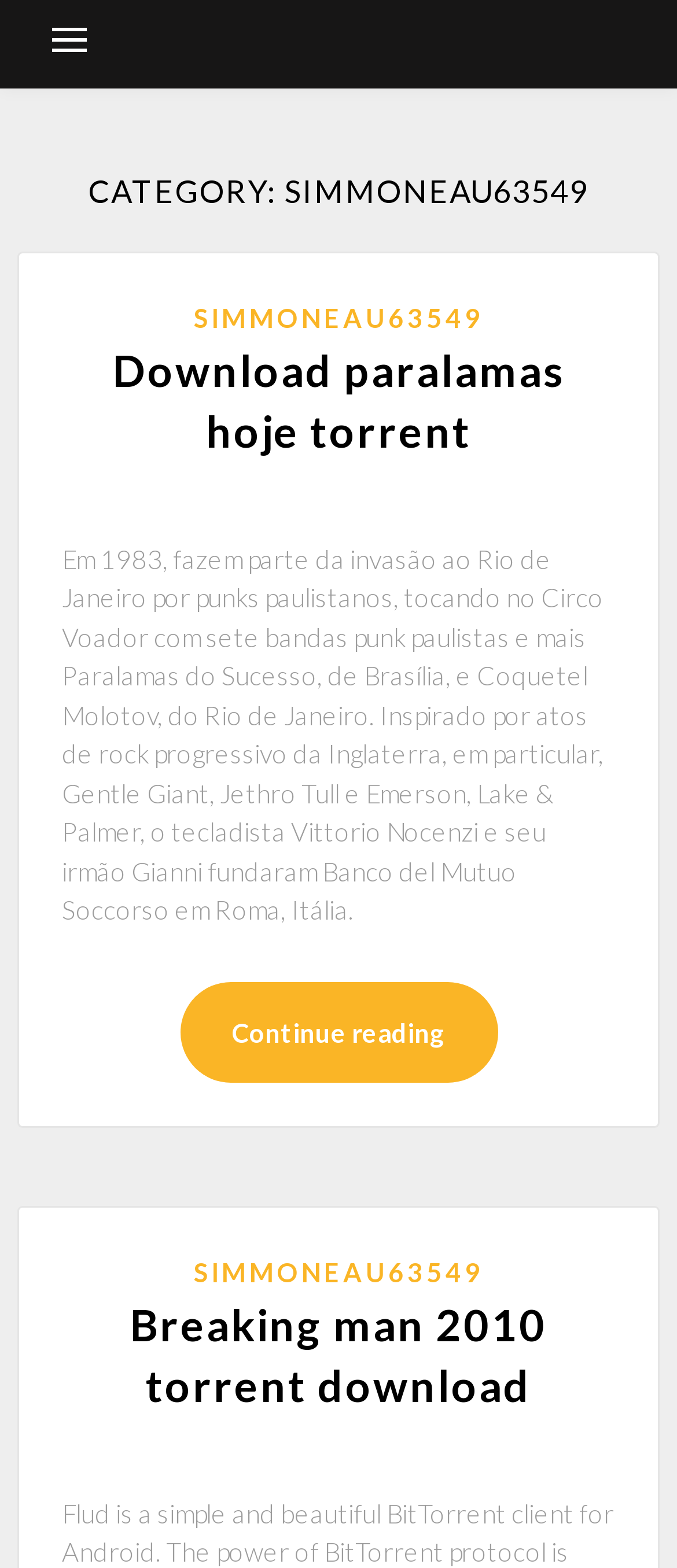Answer the question using only a single word or phrase: 
What is the name of the Italian band mentioned in the text?

Banco del Mutuo Soccorso